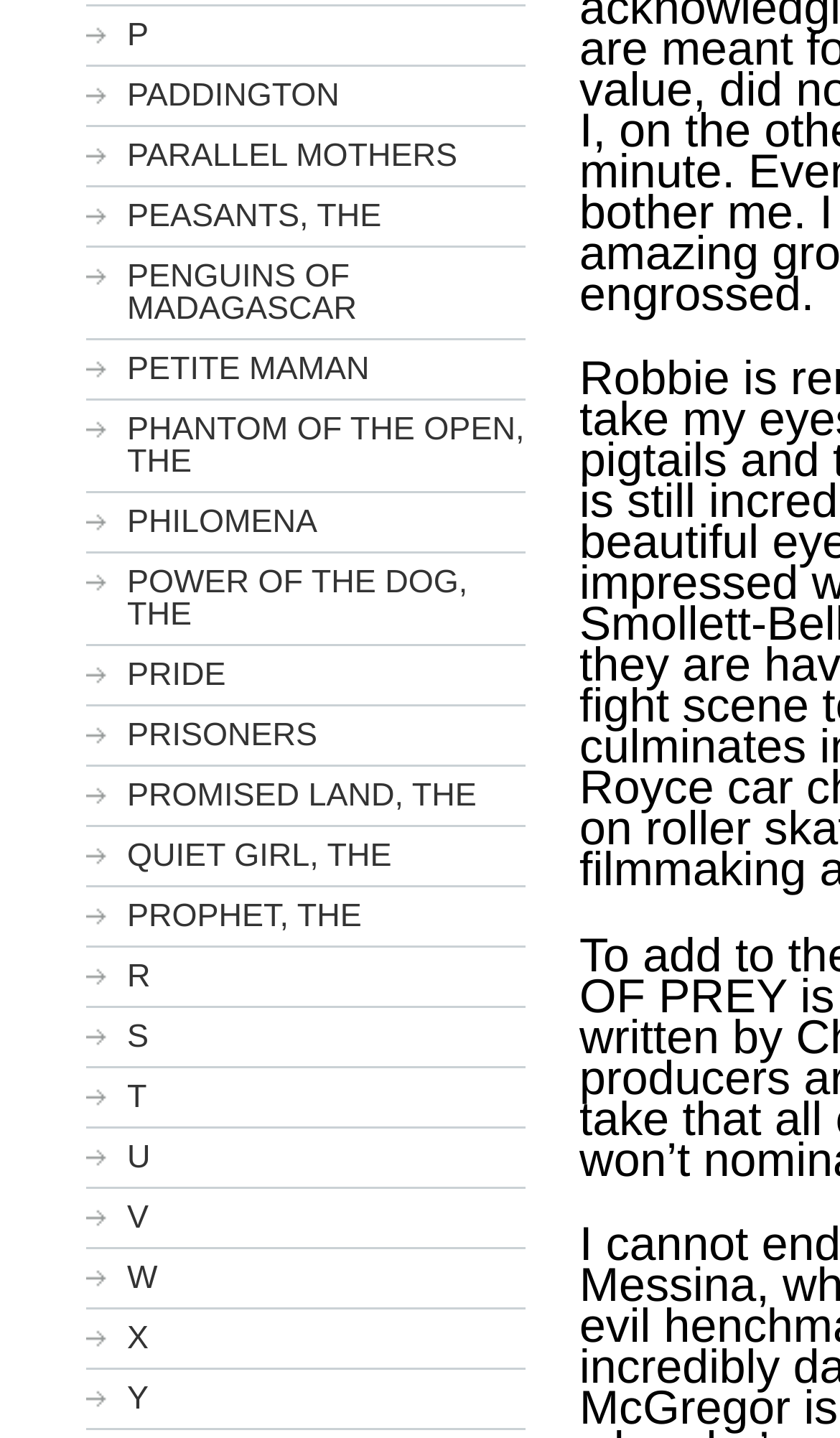Provide the bounding box for the UI element matching this description: "QUIET GIRL, THE".

[0.103, 0.574, 0.626, 0.617]